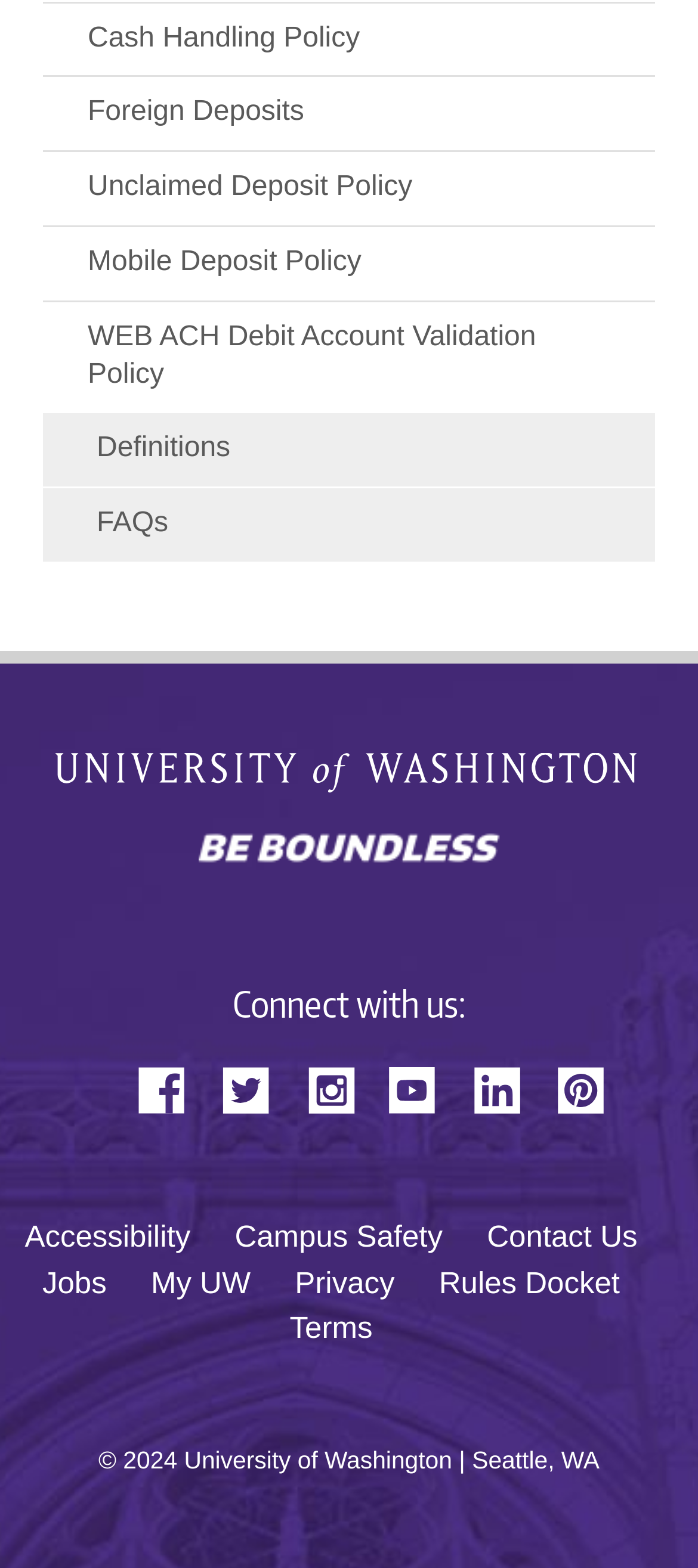Answer the question in one word or a short phrase:
What is the name of the university?

University of Washington